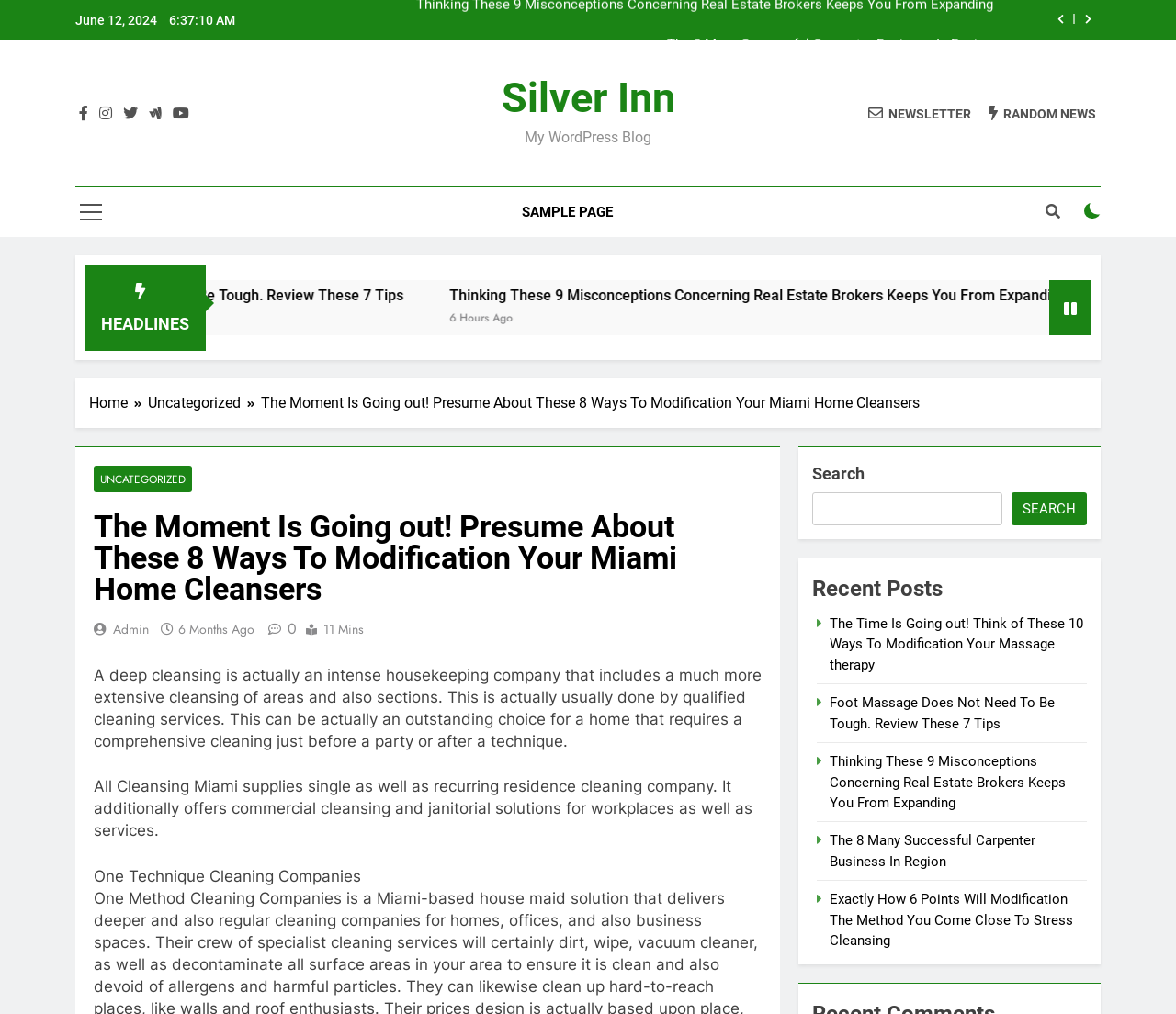Please find the main title text of this webpage.

The Moment Is Going out! Presume About These 8 Ways To Modification Your Miami Home Cleansers